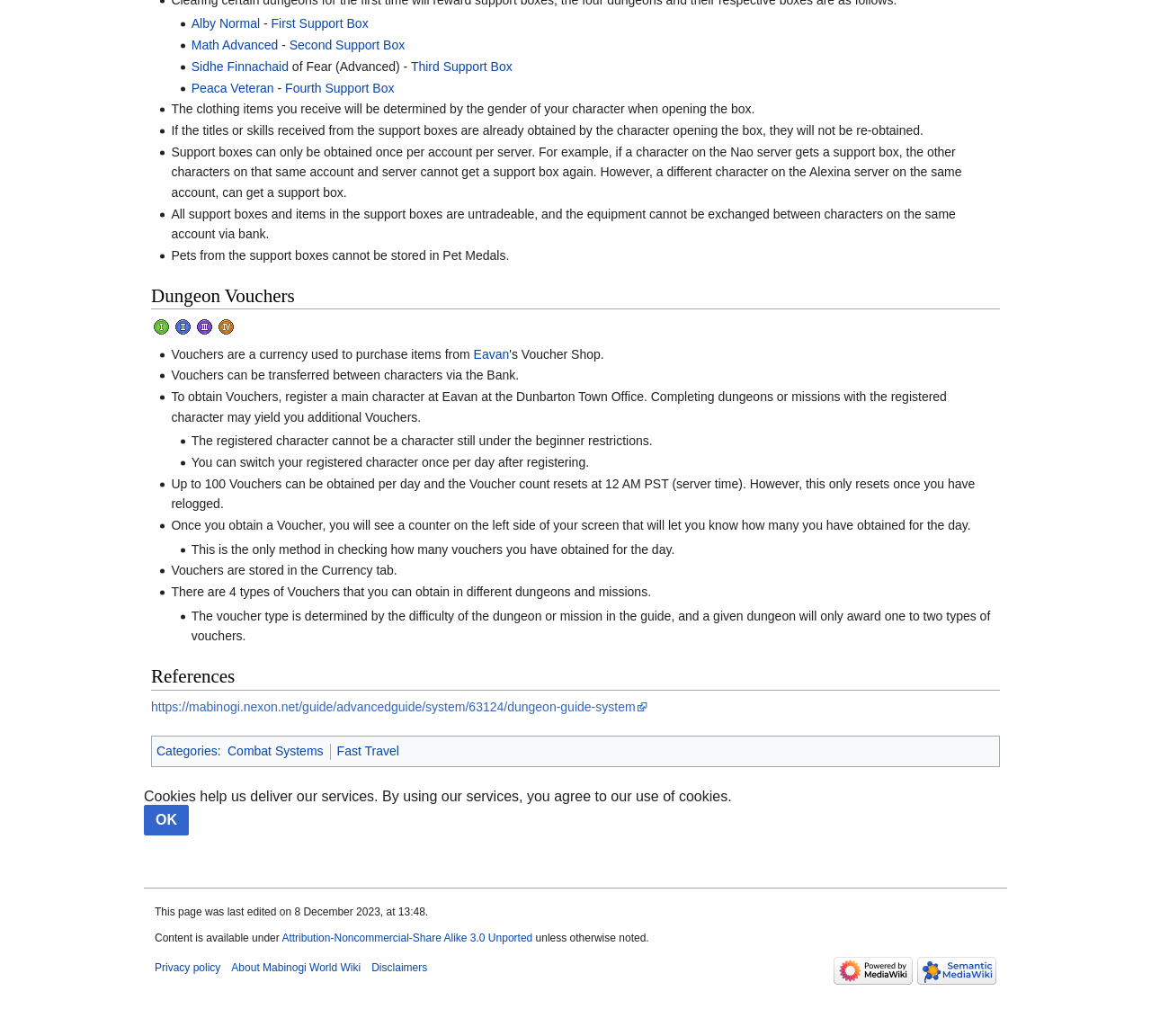Please mark the bounding box coordinates of the area that should be clicked to carry out the instruction: "View the 'Dungeon Vouchers' section".

[0.131, 0.274, 0.869, 0.299]